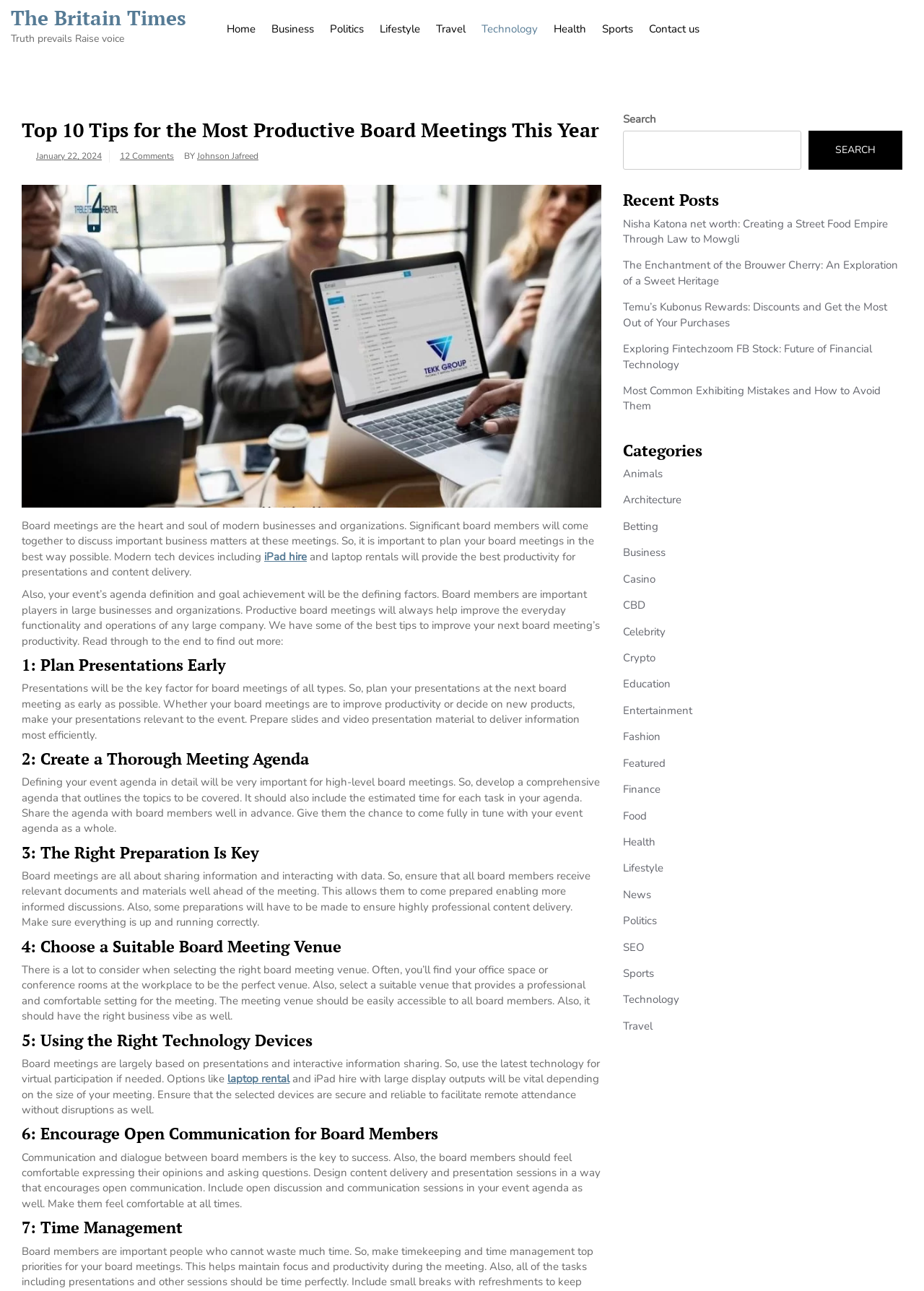Can you specify the bounding box coordinates of the area that needs to be clicked to fulfill the following instruction: "Check the 'Recent Posts' section"?

[0.674, 0.148, 0.977, 0.162]